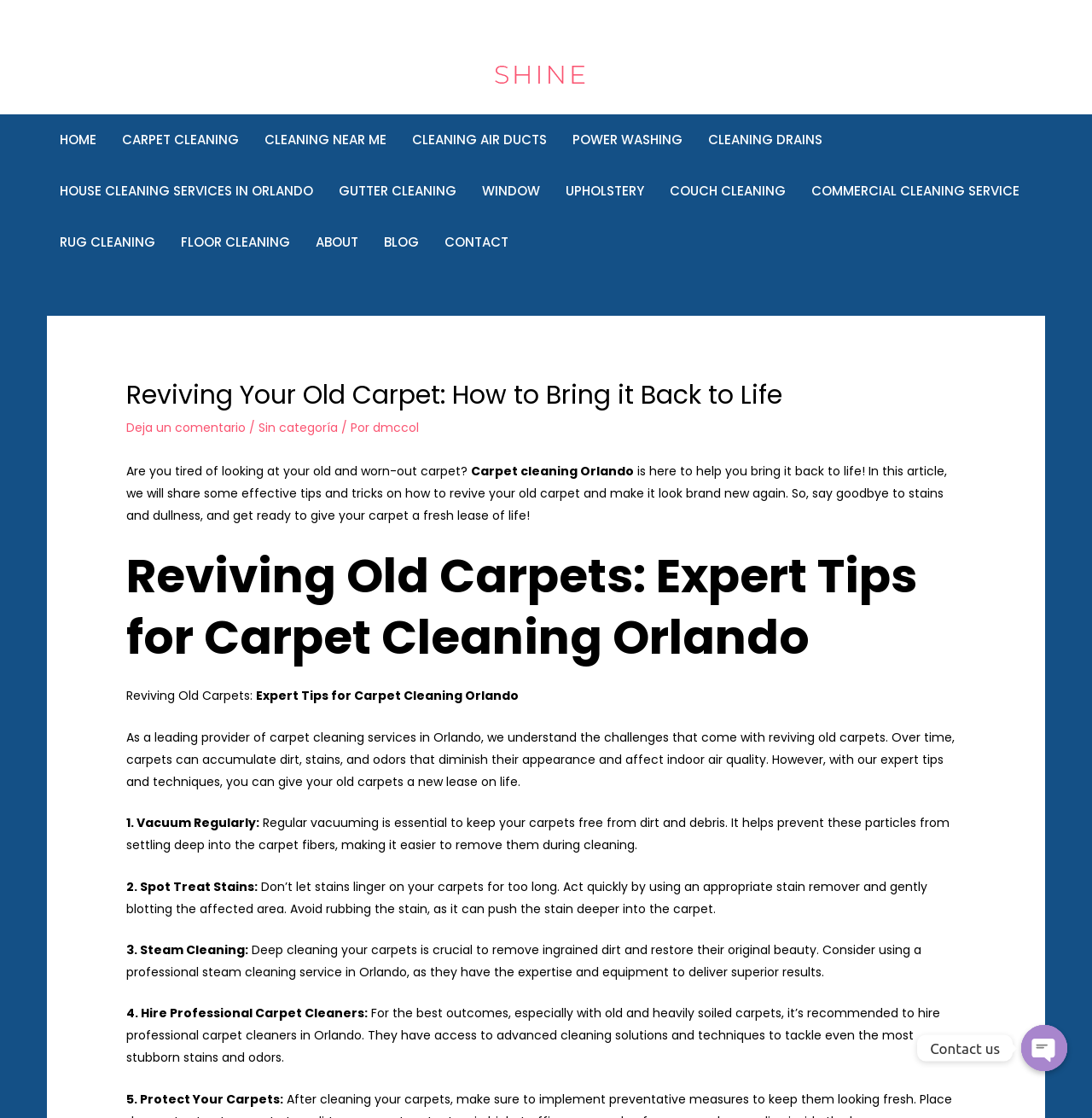Specify the bounding box coordinates of the region I need to click to perform the following instruction: "Click on the 'HOME' link". The coordinates must be four float numbers in the range of 0 to 1, i.e., [left, top, right, bottom].

[0.043, 0.102, 0.1, 0.148]